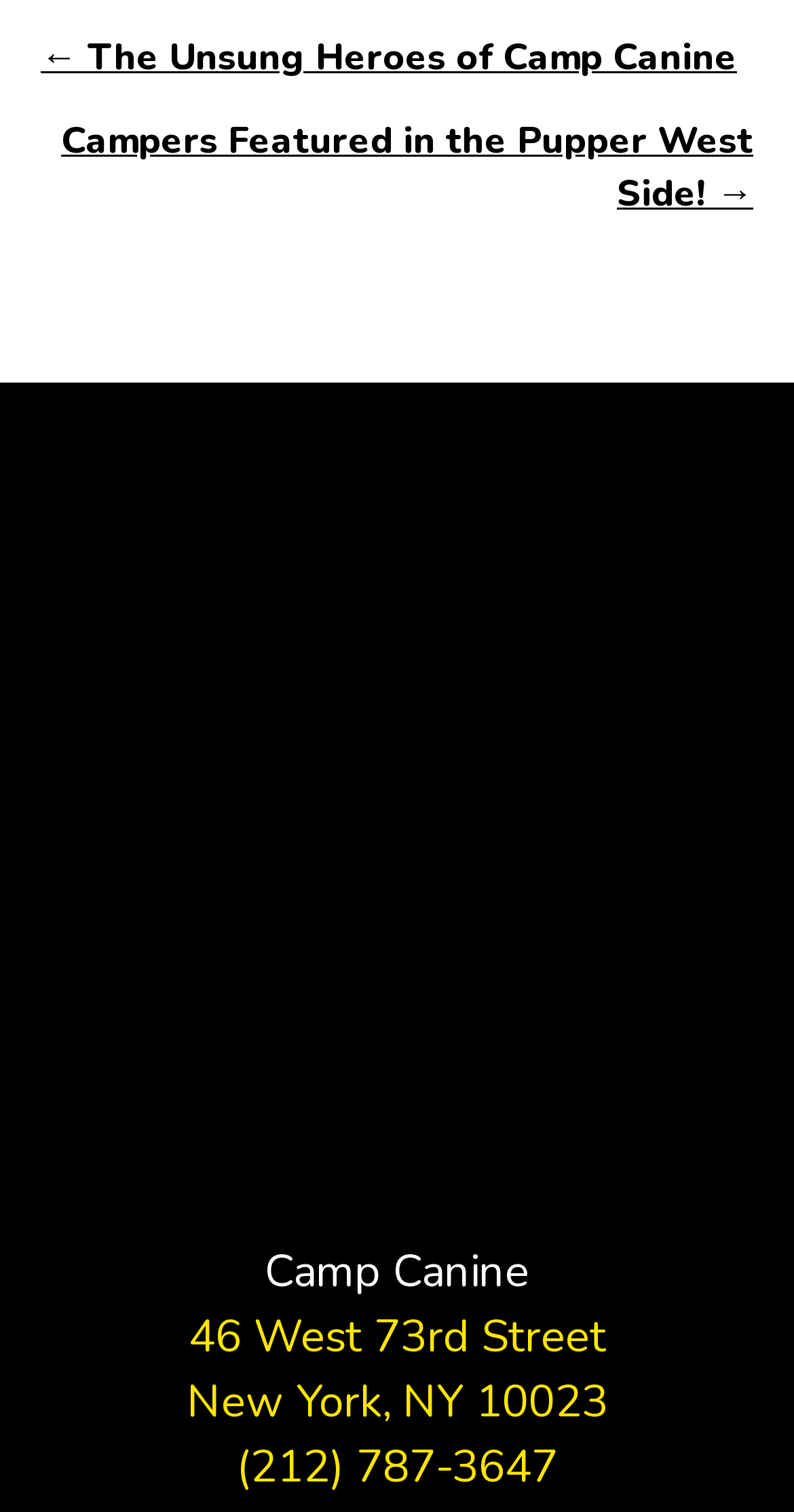Please answer the following question using a single word or phrase: 
How many phone numbers are listed on the webpage?

1